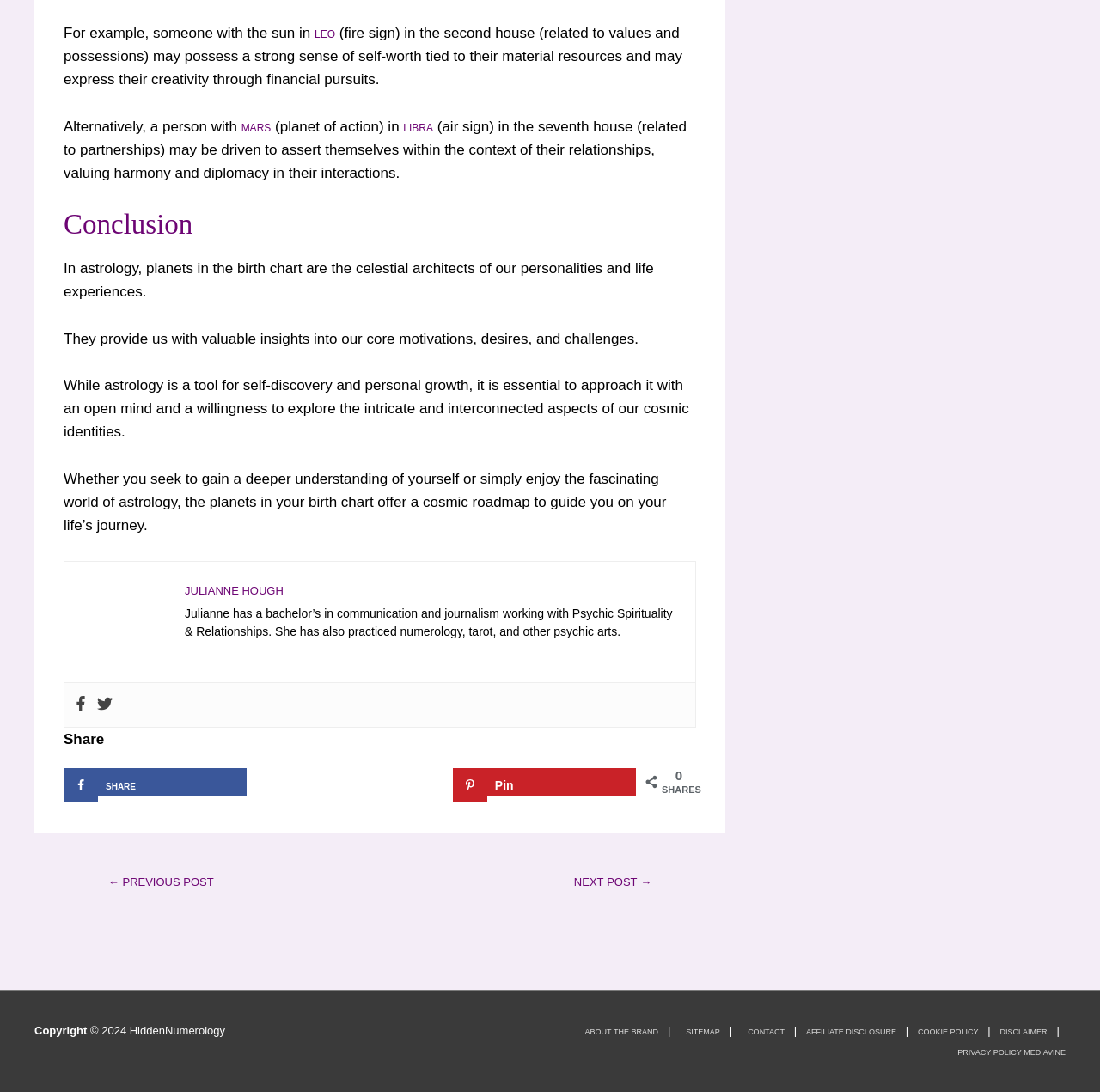Identify the coordinates of the bounding box for the element described below: "Affiliate Disclosure". Return the coordinates as four float numbers between 0 and 1: [left, top, right, bottom].

[0.733, 0.938, 0.815, 0.95]